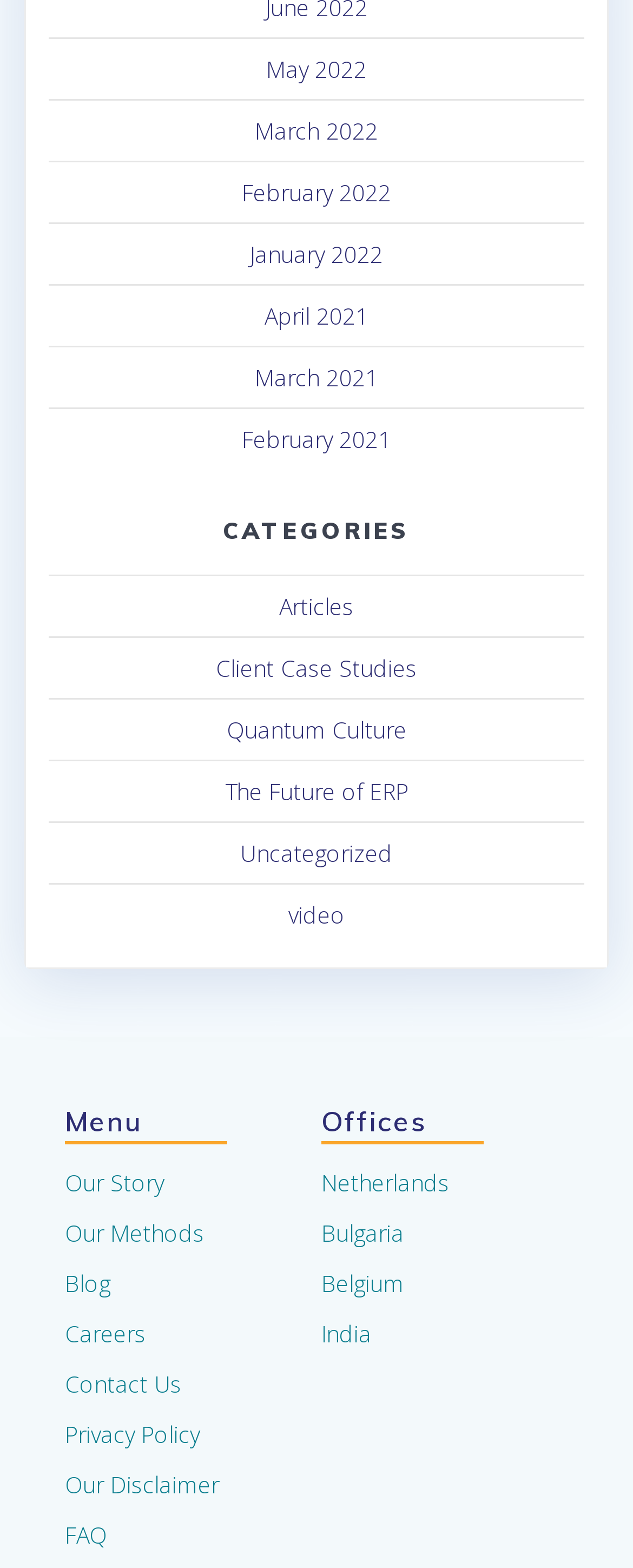Please find the bounding box coordinates of the clickable region needed to complete the following instruction: "Read about Quantum Culture". The bounding box coordinates must consist of four float numbers between 0 and 1, i.e., [left, top, right, bottom].

[0.358, 0.455, 0.642, 0.475]